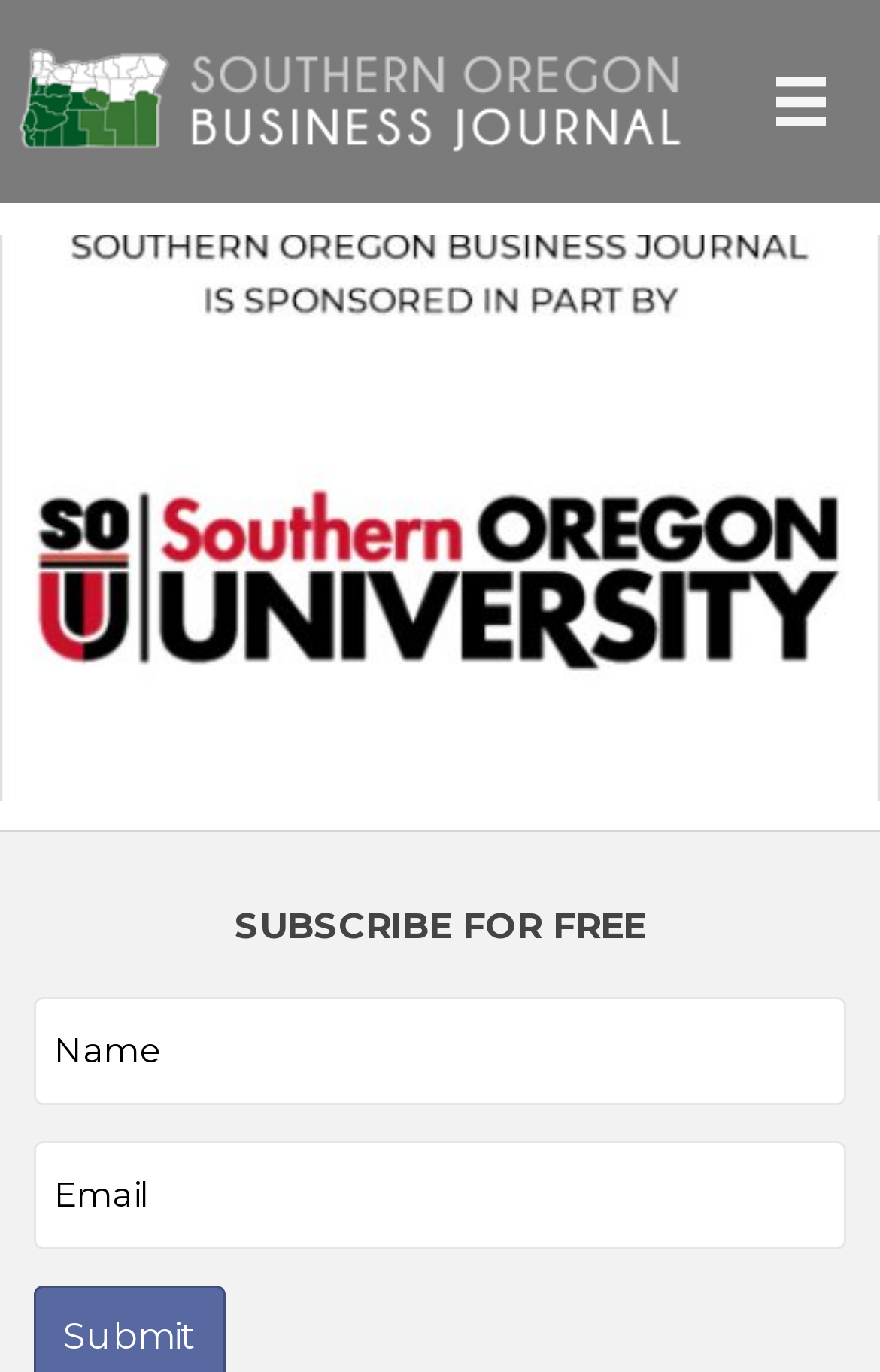Answer the question using only a single word or phrase: 
What is the call-to-action?

SUBSCRIBE FOR FREE